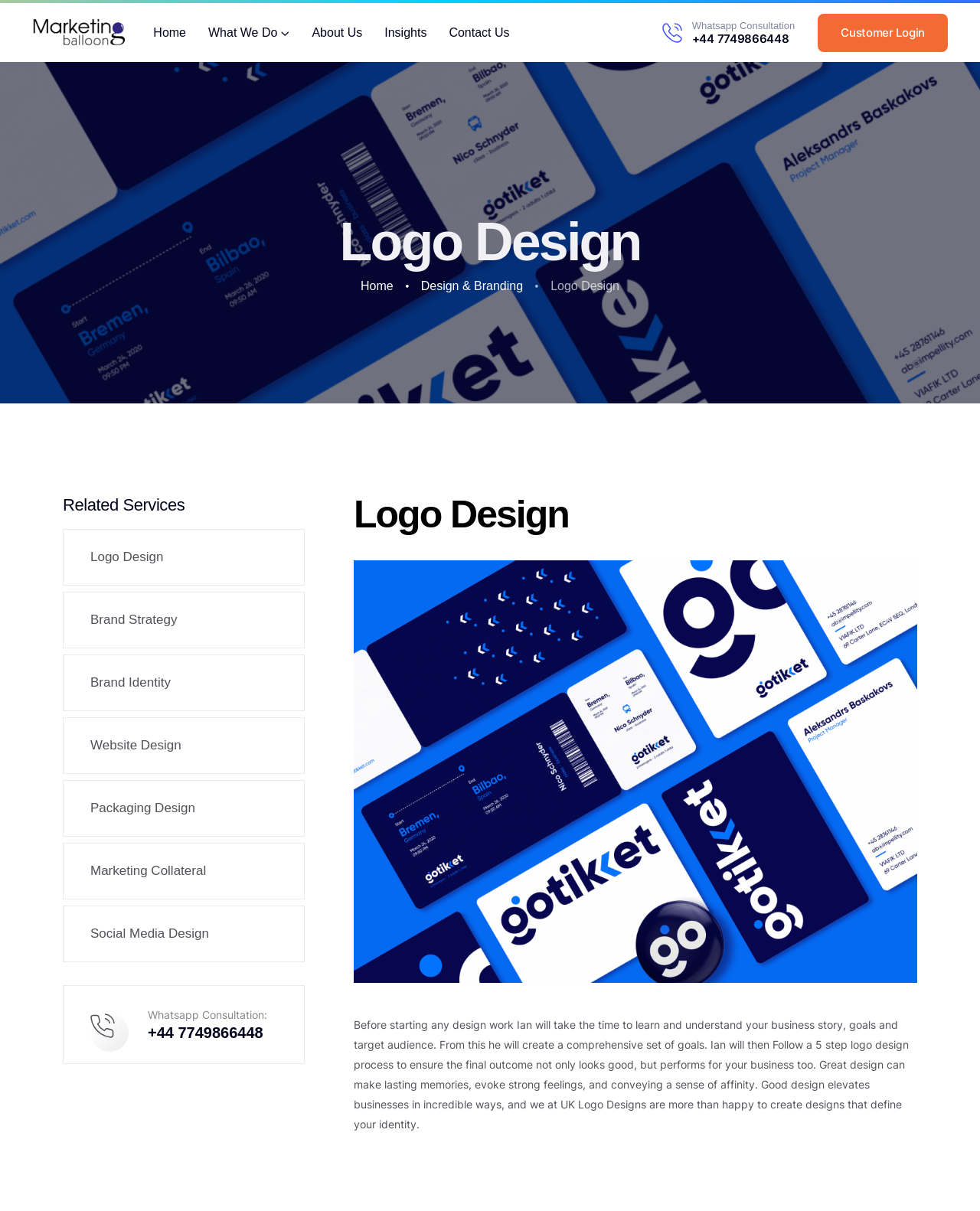What is the phone number for consultation?
Please provide a detailed answer to the question.

The phone number for consultation is mentioned on the webpage, specifically in the 'Whatsapp Consultation' section, and it is +44 7749866448.